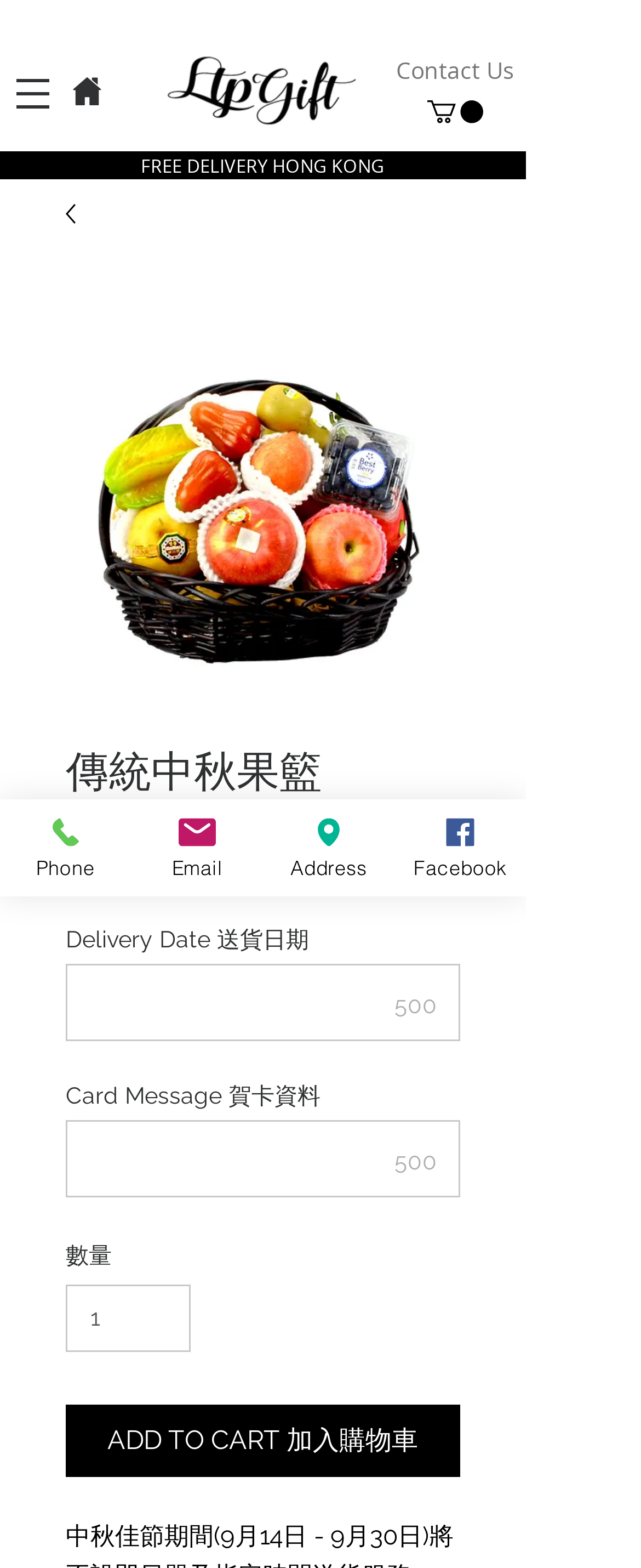What type of product is being displayed on the webpage?
Give a single word or phrase as your answer by examining the image.

Gift basket